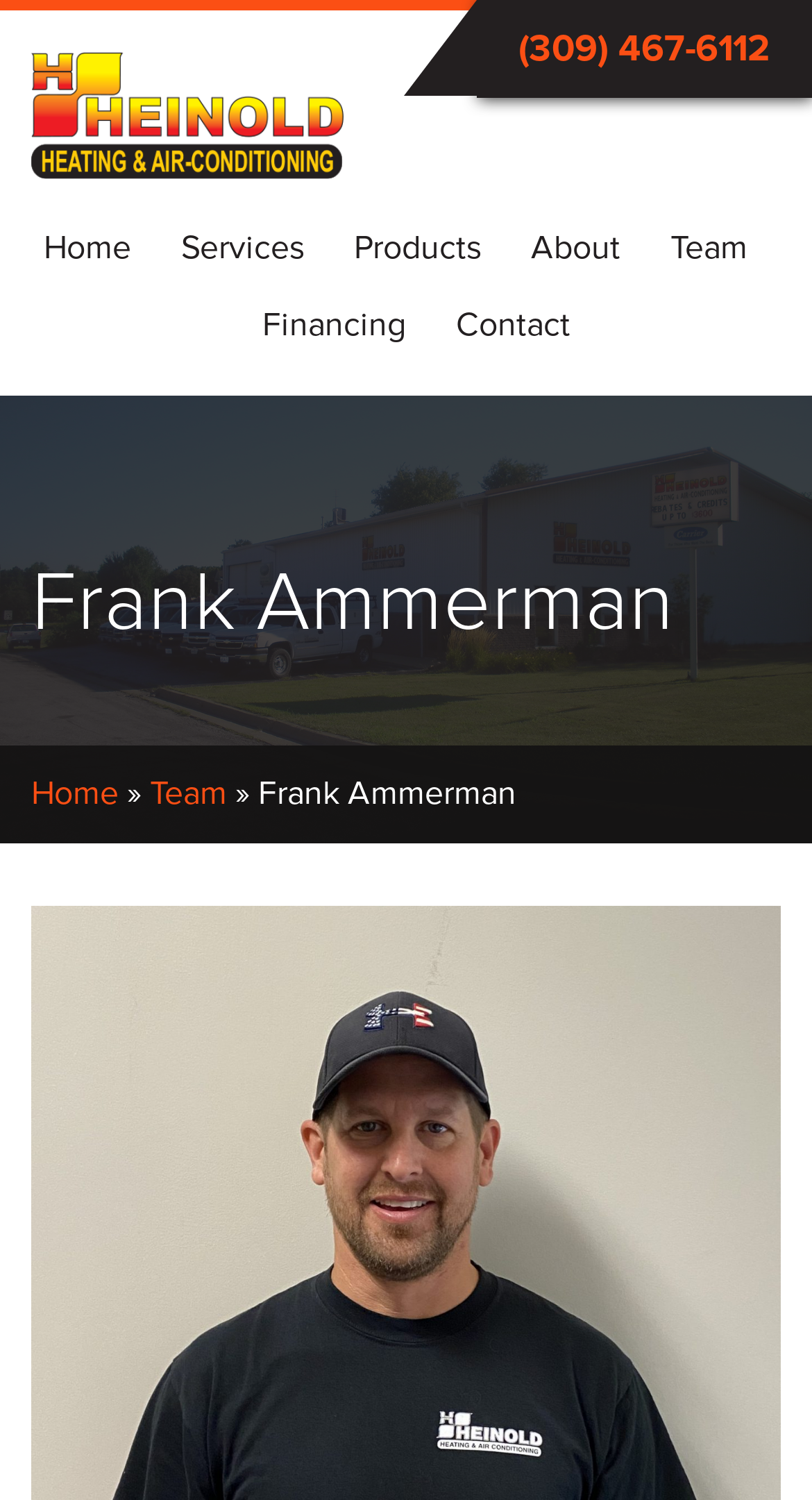Use one word or a short phrase to answer the question provided: 
What is the phone number on the top?

(309) 467-6112